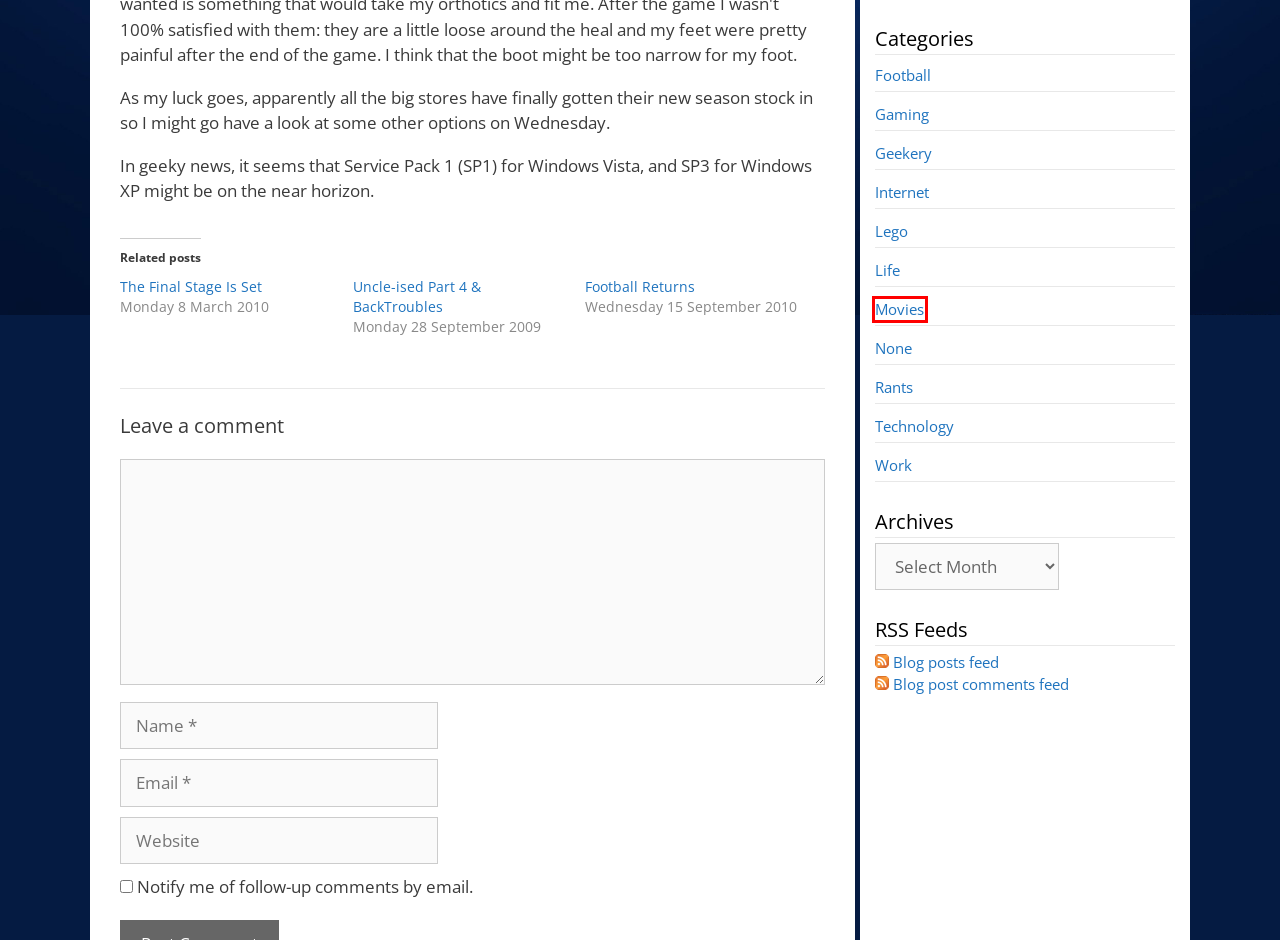You have a screenshot of a webpage where a red bounding box highlights a specific UI element. Identify the description that best matches the resulting webpage after the highlighted element is clicked. The choices are:
A. Football Archives - LucasCosti.com
B. Life Archives - LucasCosti.com
C. Technology Archives - LucasCosti.com
D. Work Archives - LucasCosti.com
E. Rants Archives - LucasCosti.com
F. Movies Archives - LucasCosti.com
G. Internet Archives - LucasCosti.com
H. The Final Stage Is Set - LucasCosti.com

F